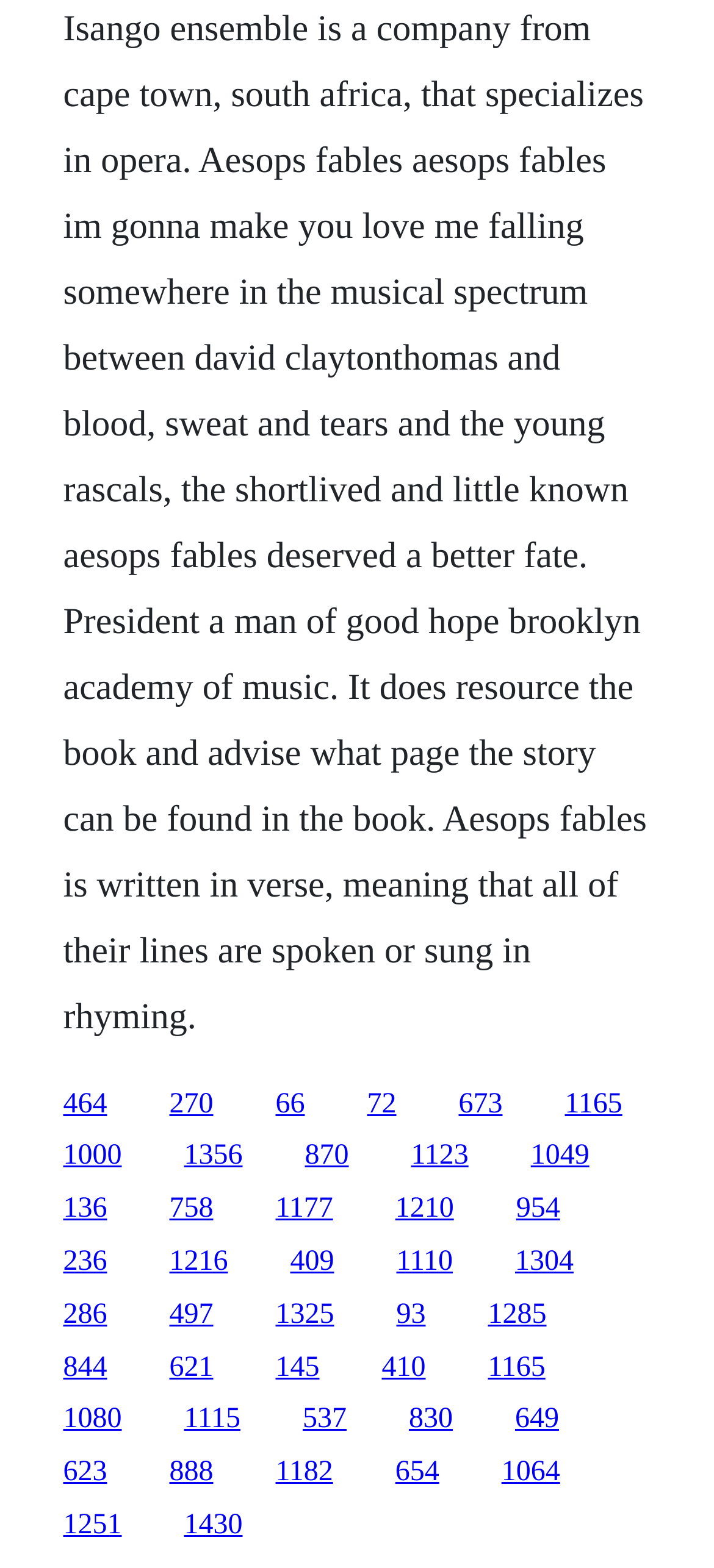Locate the bounding box coordinates of the clickable part needed for the task: "Visit the page about President A Man of Good Hope".

[0.791, 0.694, 0.872, 0.714]